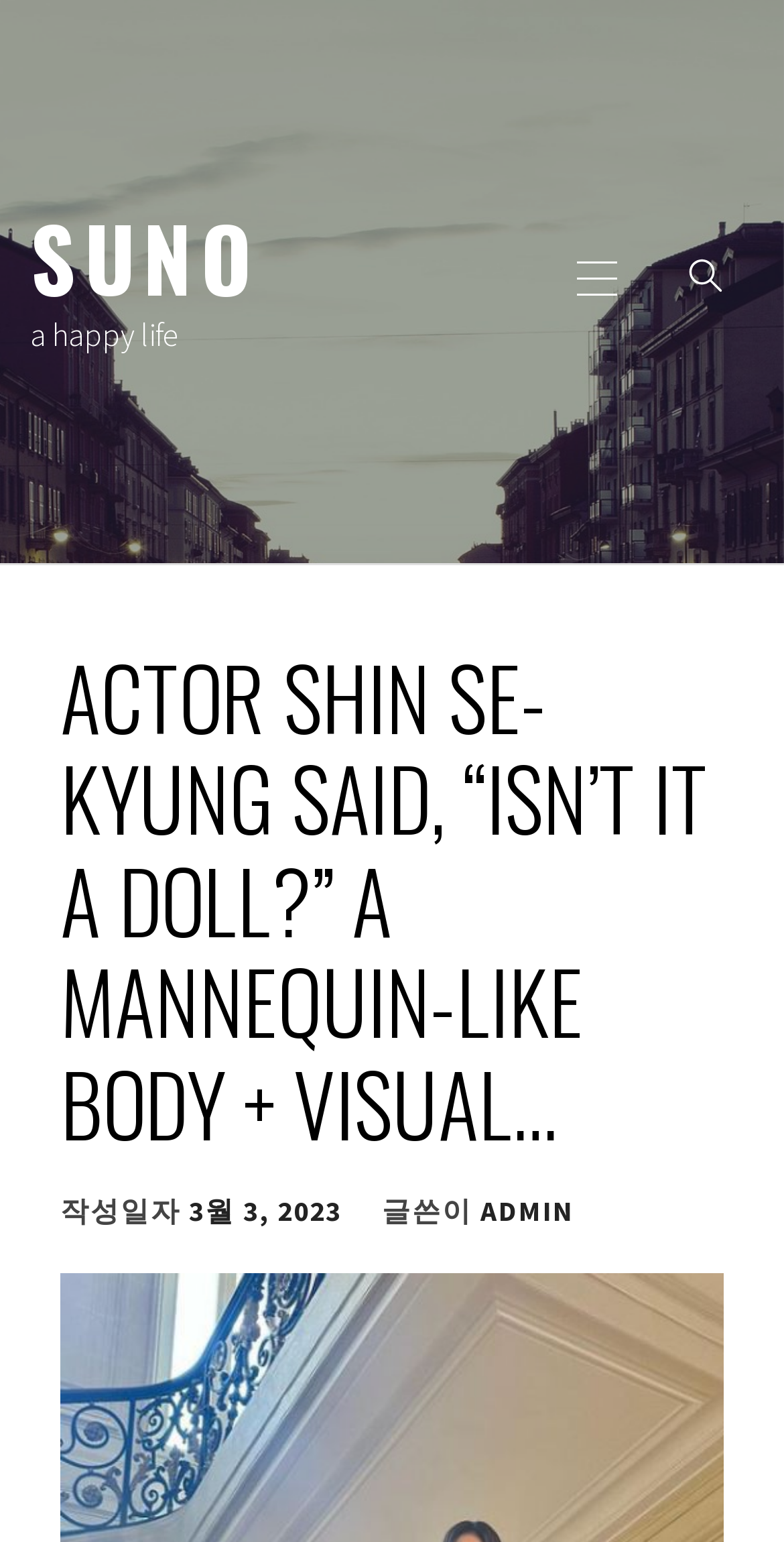Identify the text that serves as the heading for the webpage and generate it.

ACTOR SHIN SE-KYUNG SAID, “ISN’T IT A DOLL?” A MANNEQUIN-LIKE BODY + VISUAL…